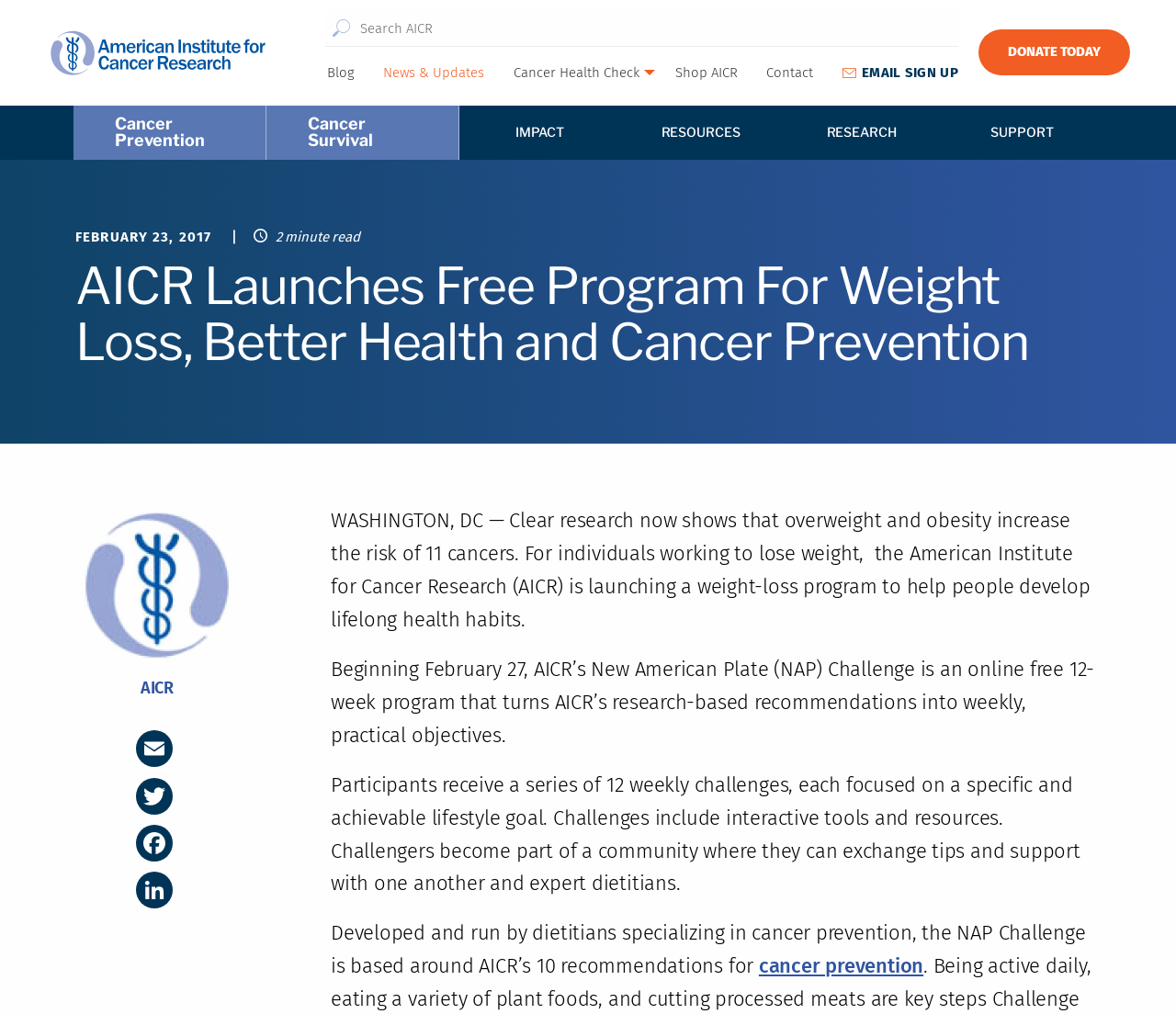Show the bounding box coordinates for the element that needs to be clicked to execute the following instruction: "Switch the language". Provide the coordinates in the form of four float numbers between 0 and 1, i.e., [left, top, right, bottom].

None